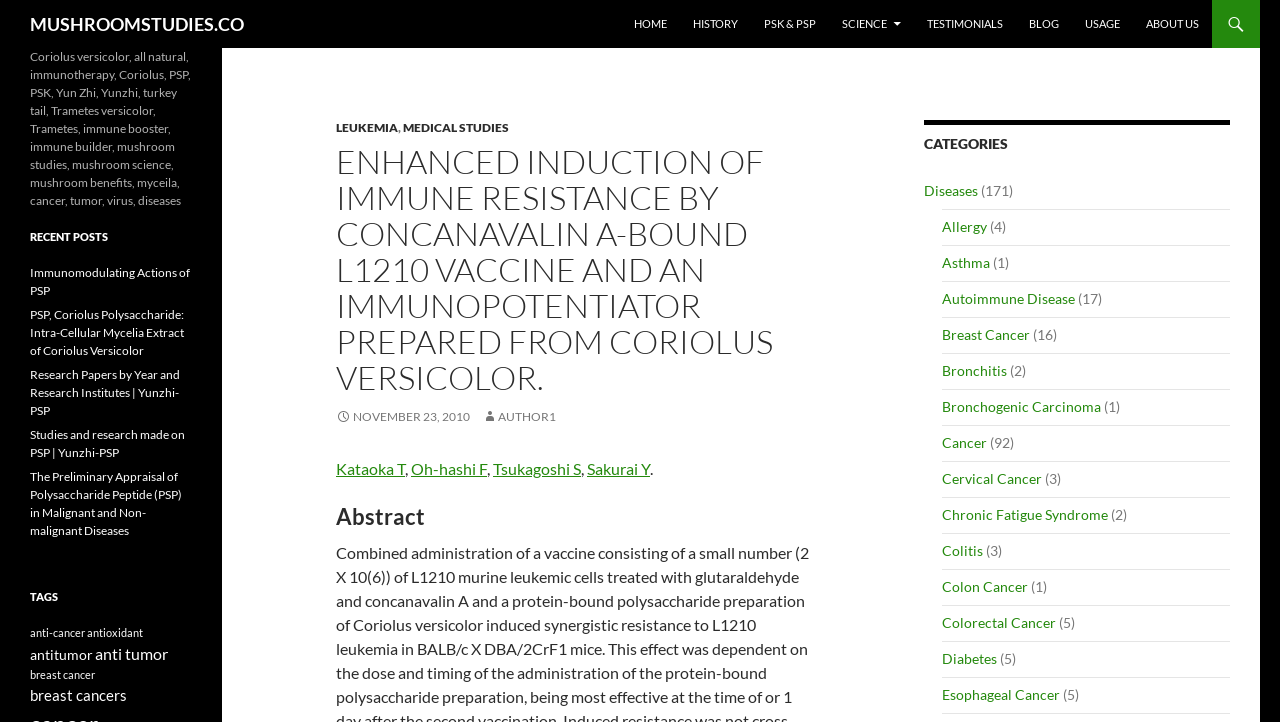Please identify the bounding box coordinates of the element that needs to be clicked to execute the following command: "Read the abstract of the research paper". Provide the bounding box using four float numbers between 0 and 1, formatted as [left, top, right, bottom].

[0.262, 0.699, 0.633, 0.733]